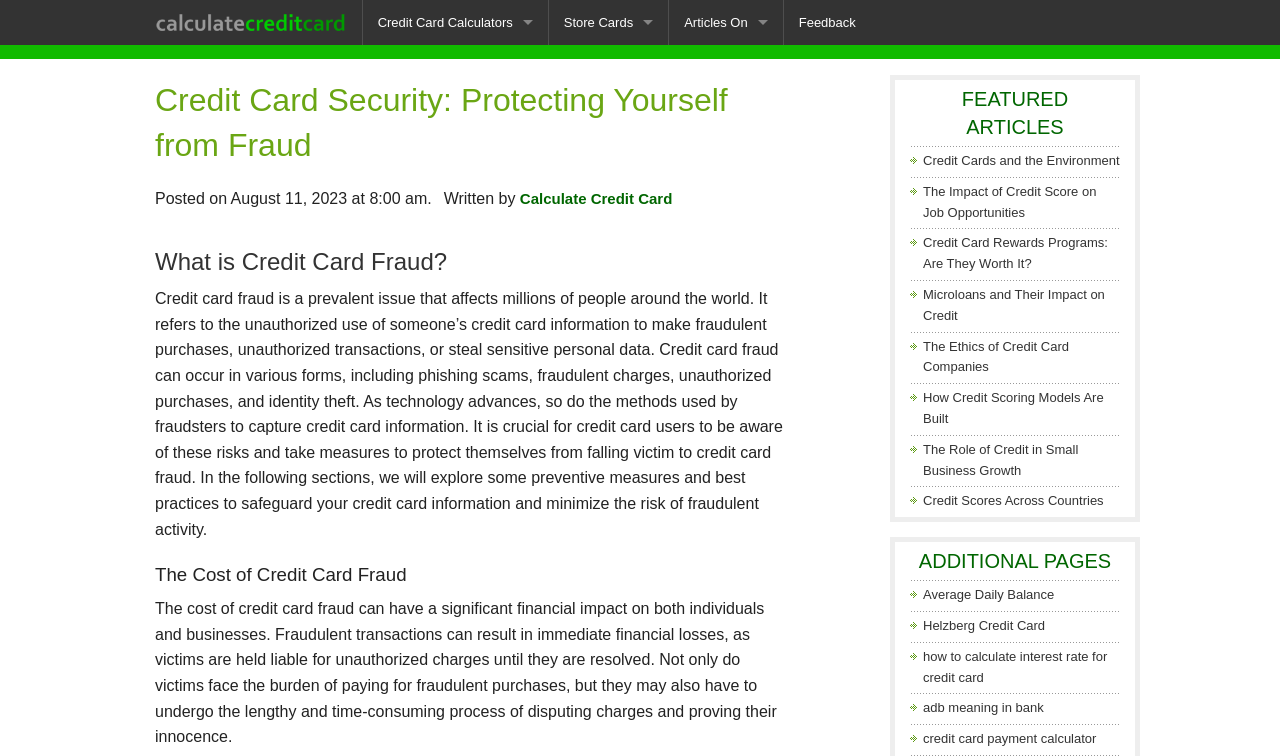Please find the bounding box coordinates of the element that must be clicked to perform the given instruction: "Explore the Average Daily Balance Calculator". The coordinates should be four float numbers from 0 to 1, i.e., [left, top, right, bottom].

[0.721, 0.777, 0.824, 0.797]